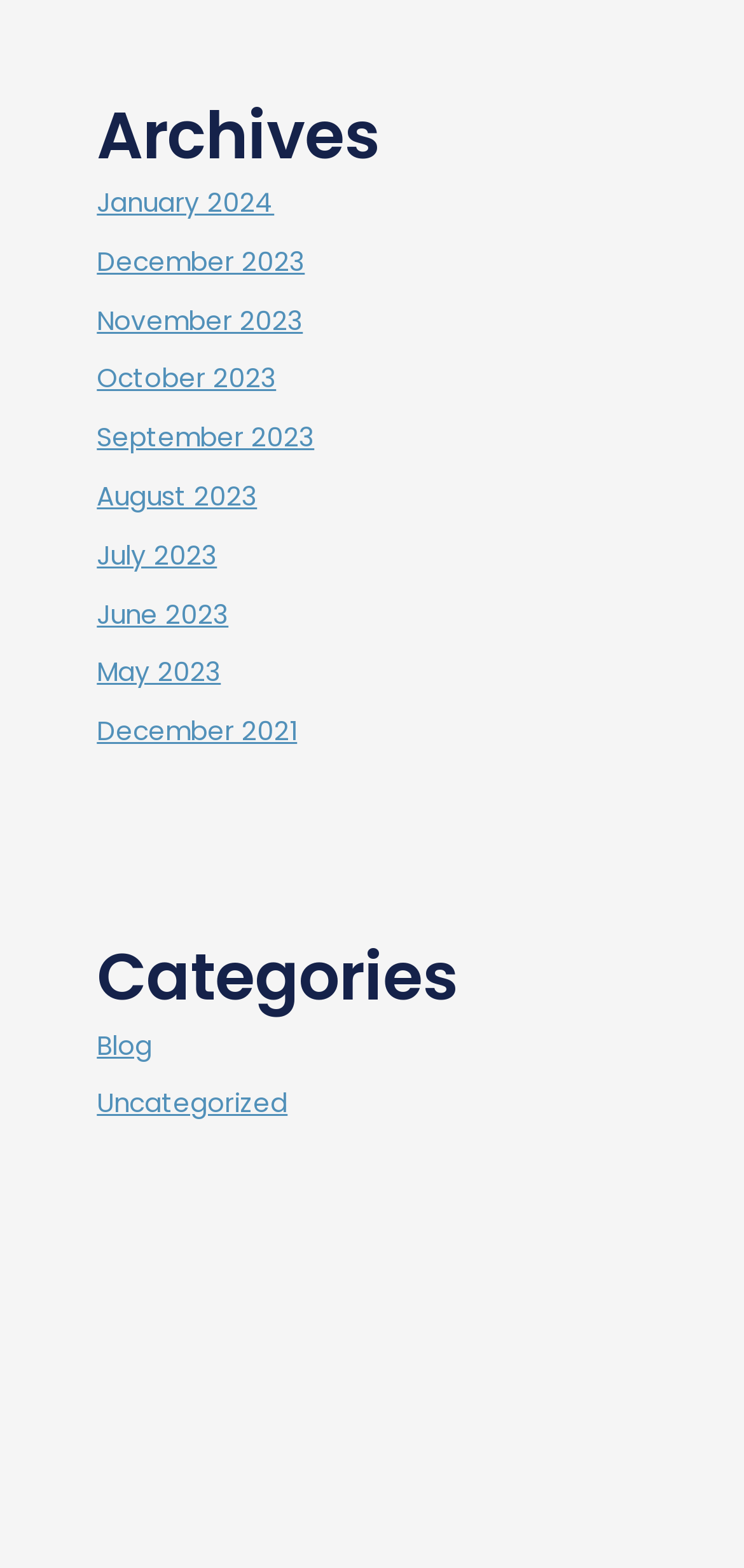Specify the bounding box coordinates of the area to click in order to follow the given instruction: "view January 2024 archives."

[0.13, 0.118, 0.369, 0.141]